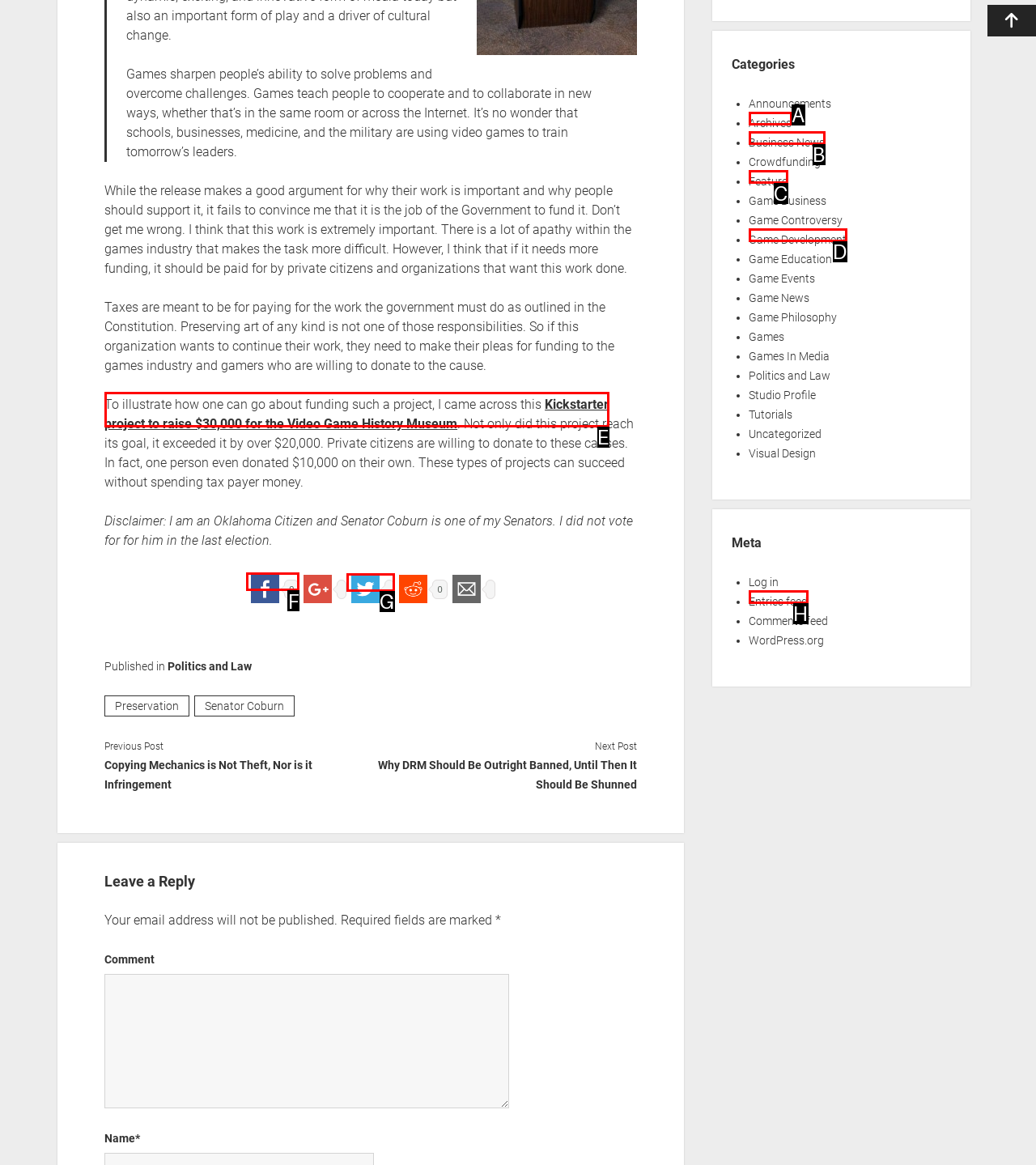From the given options, choose the one to complete the task: Share on facebook
Indicate the letter of the correct option.

F